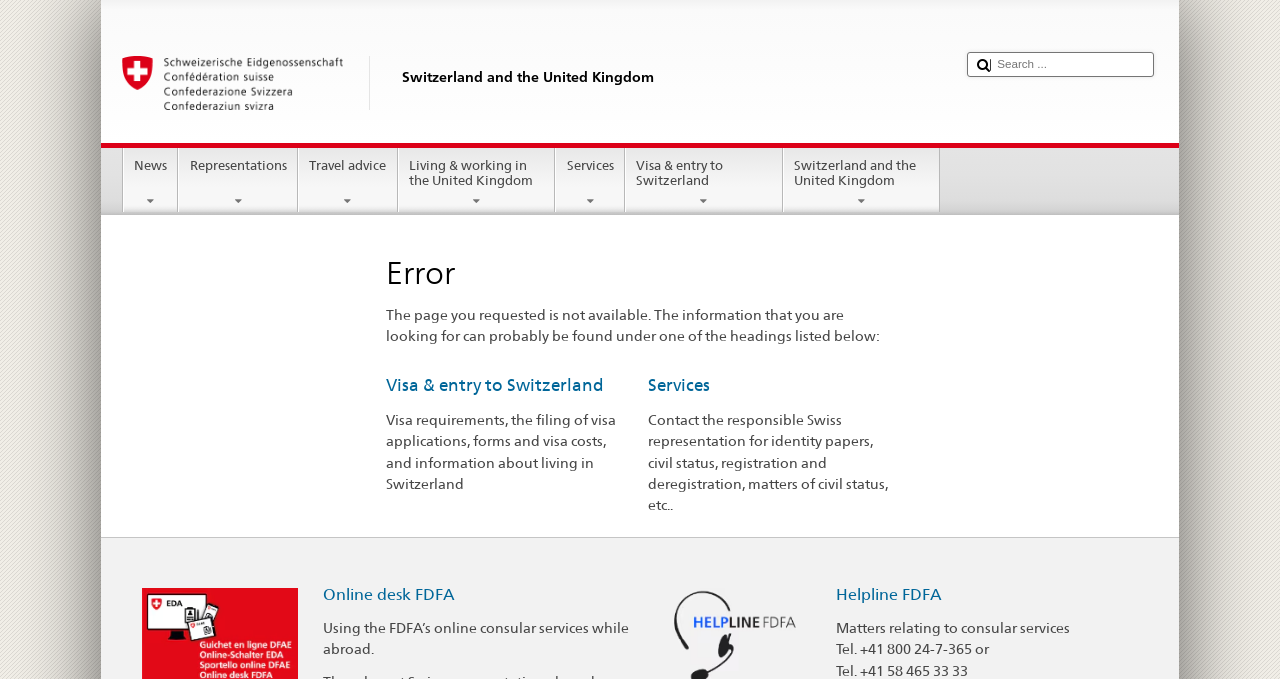Answer in one word or a short phrase: 
How many links are there under 'Services'?

2